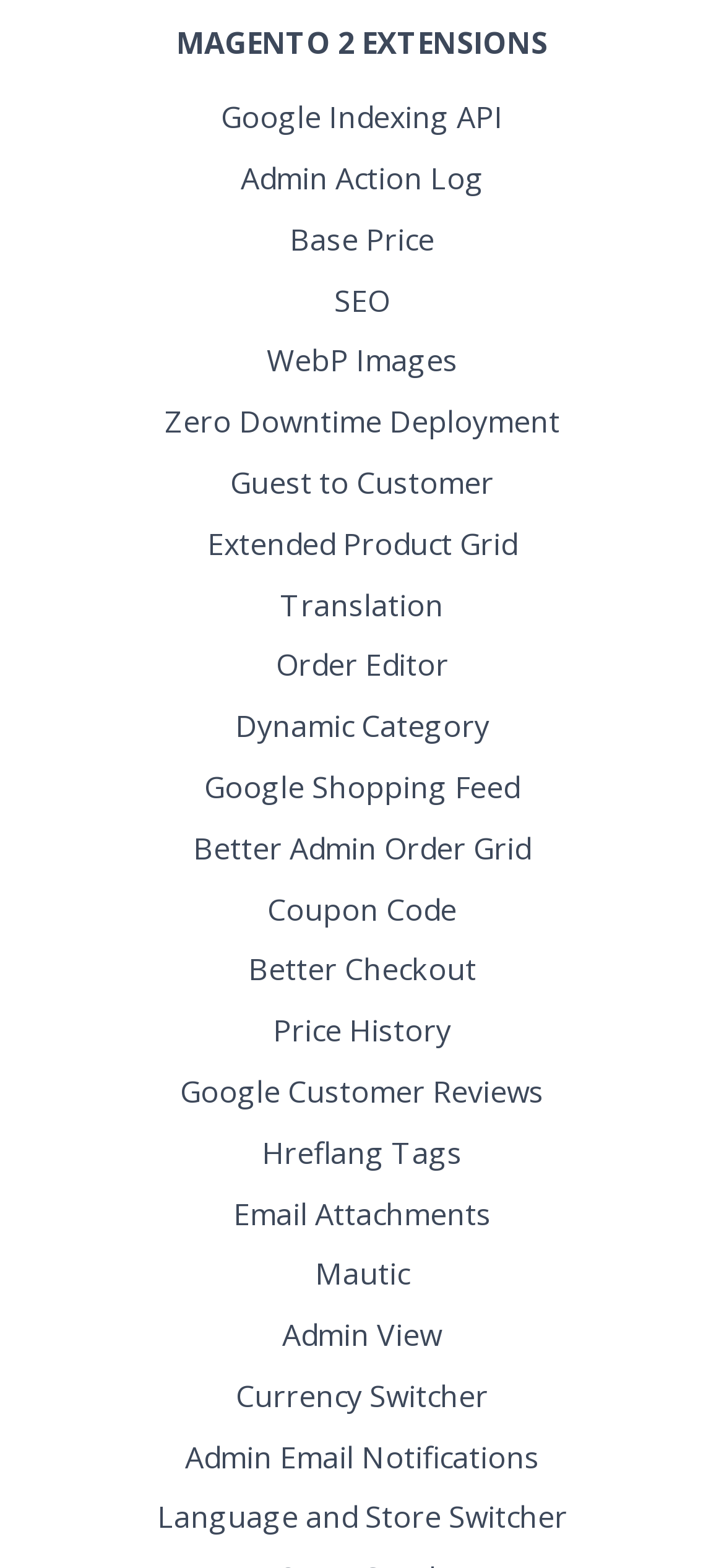Find the bounding box coordinates of the element to click in order to complete this instruction: "Learn about Zero Downtime Deployment". The bounding box coordinates must be four float numbers between 0 and 1, denoted as [left, top, right, bottom].

[0.227, 0.256, 0.773, 0.282]